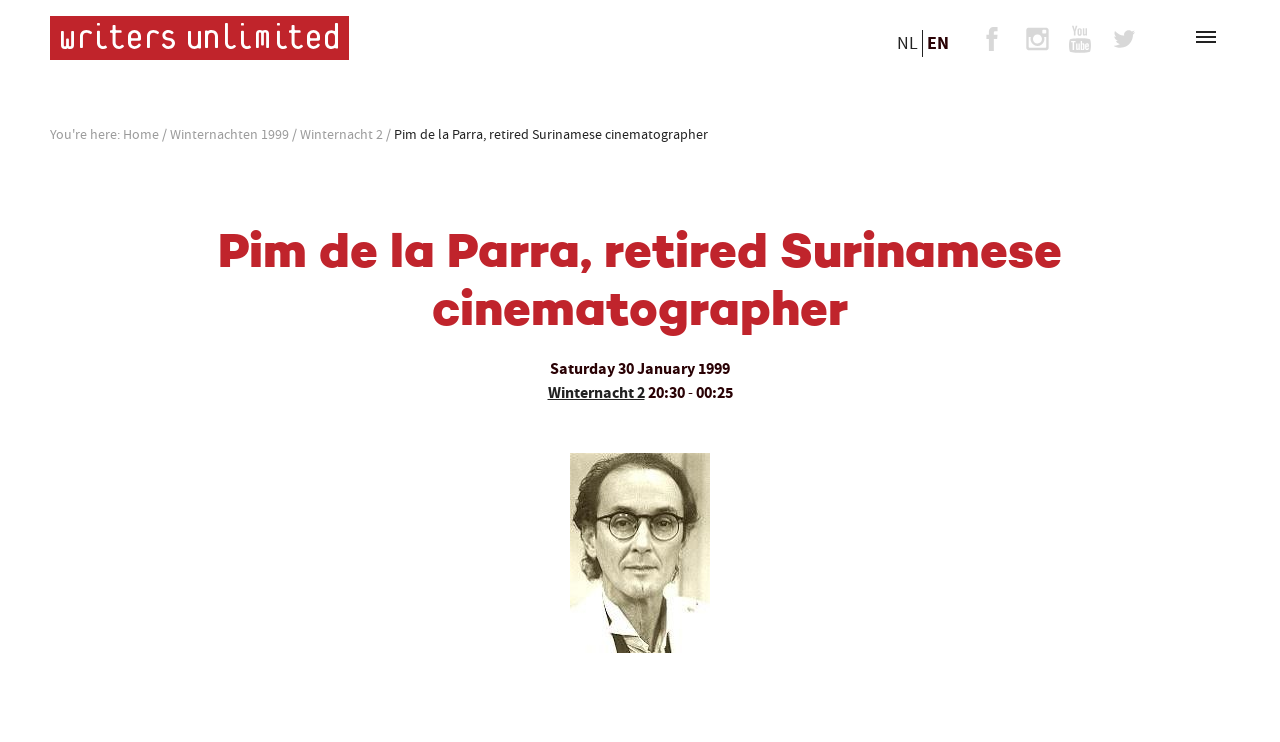What is the start time of the Winternacht 2 event?
Offer a detailed and exhaustive answer to the question.

The webpage shows a time element with the text '20:30' which corresponds to the start time of the Winternacht 2 event.